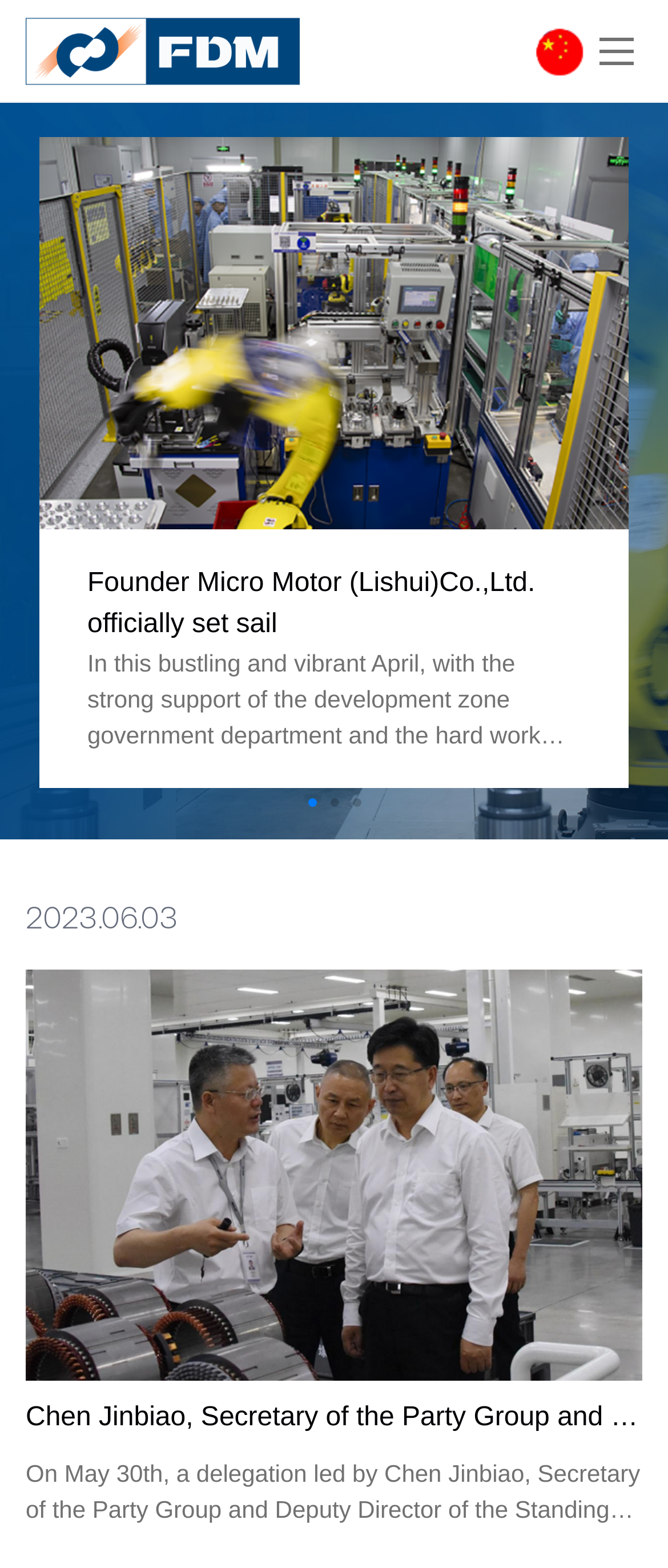Given the element description title="Zhejiang Founder Motor Co., Ltd.", identify the bounding box coordinates for the UI element on the webpage screenshot. The format should be (top-left x, top-left y, bottom-right x, bottom-right y), with values between 0 and 1.

[0.038, 0.0, 0.449, 0.066]